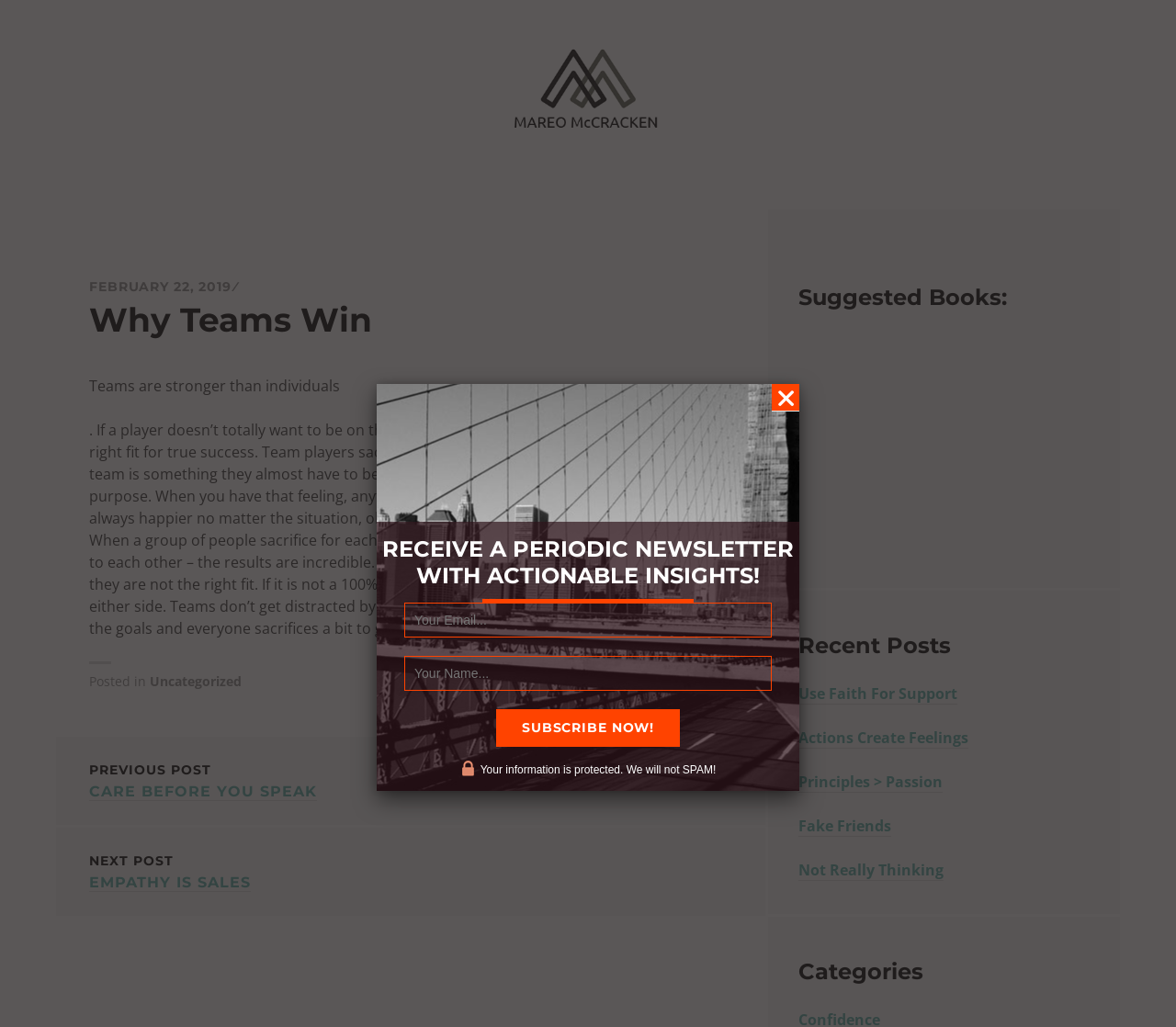What is the promise regarding the protection of user information?
Give a thorough and detailed response to the question.

The promise regarding the protection of user information is that it will not be used for SPAM, as stated in the static text element 'Your information is protected. We will not SPAM!'.